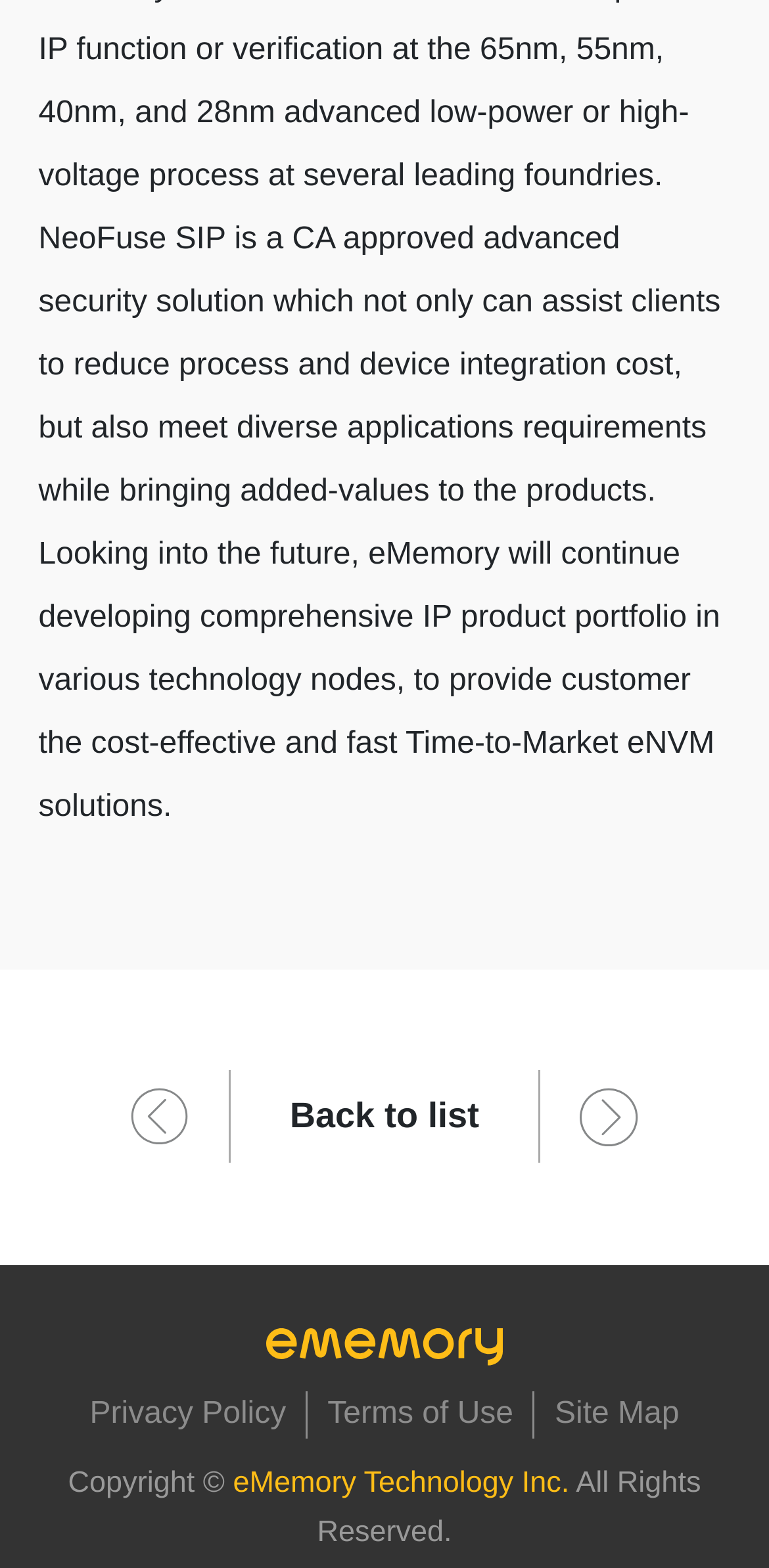What is the company name in the image?
Look at the image and answer with only one word or phrase.

力旺電子股份有限公司